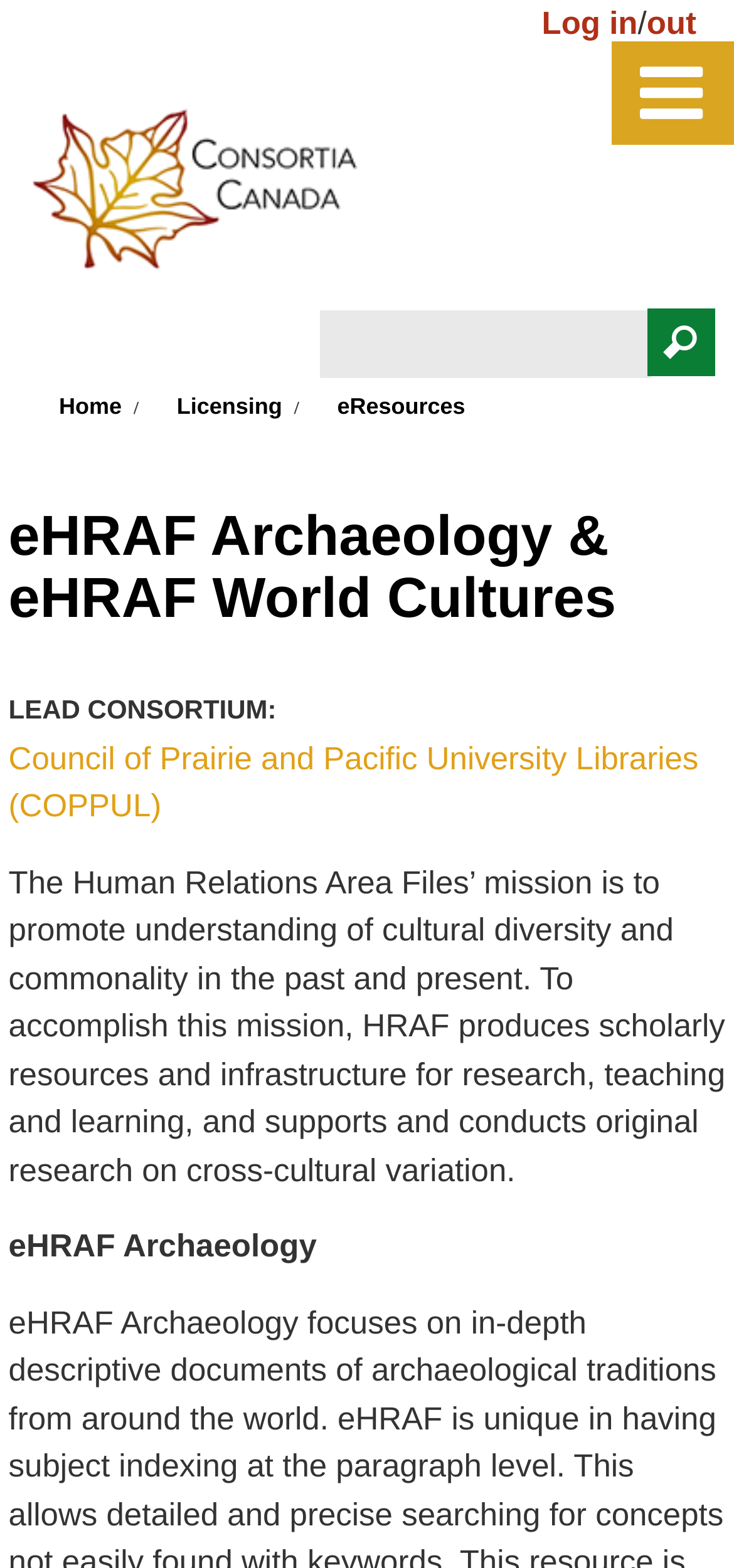How many main navigation links are there?
From the details in the image, answer the question comprehensively.

There are three main navigation links: 'Home', 'Licensing', and 'eResources', which are located below the heading 'You are here'.